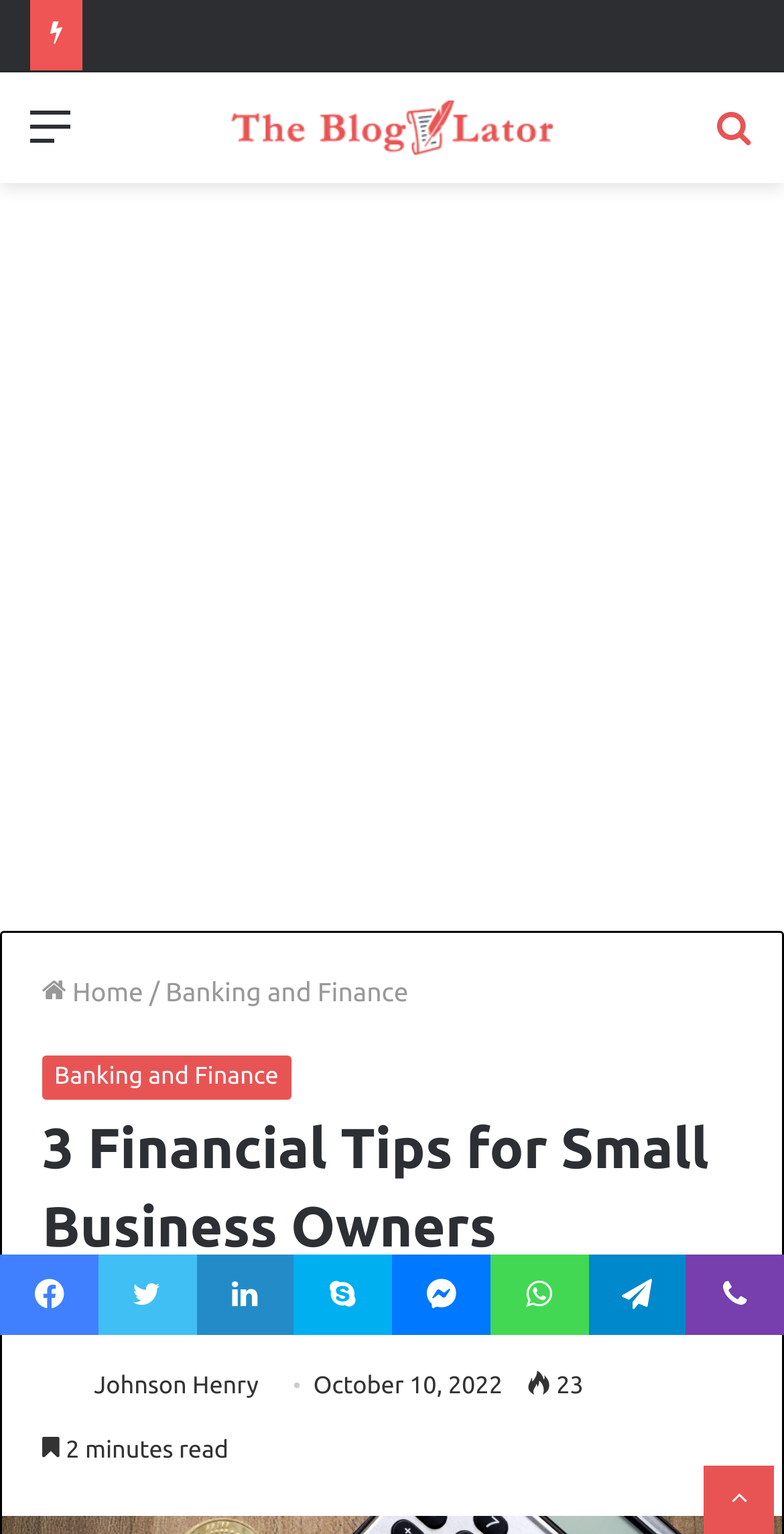Locate the bounding box coordinates of the element that should be clicked to execute the following instruction: "Read the article '3 Financial Tips for Small Business Owners'".

[0.054, 0.723, 0.946, 0.826]